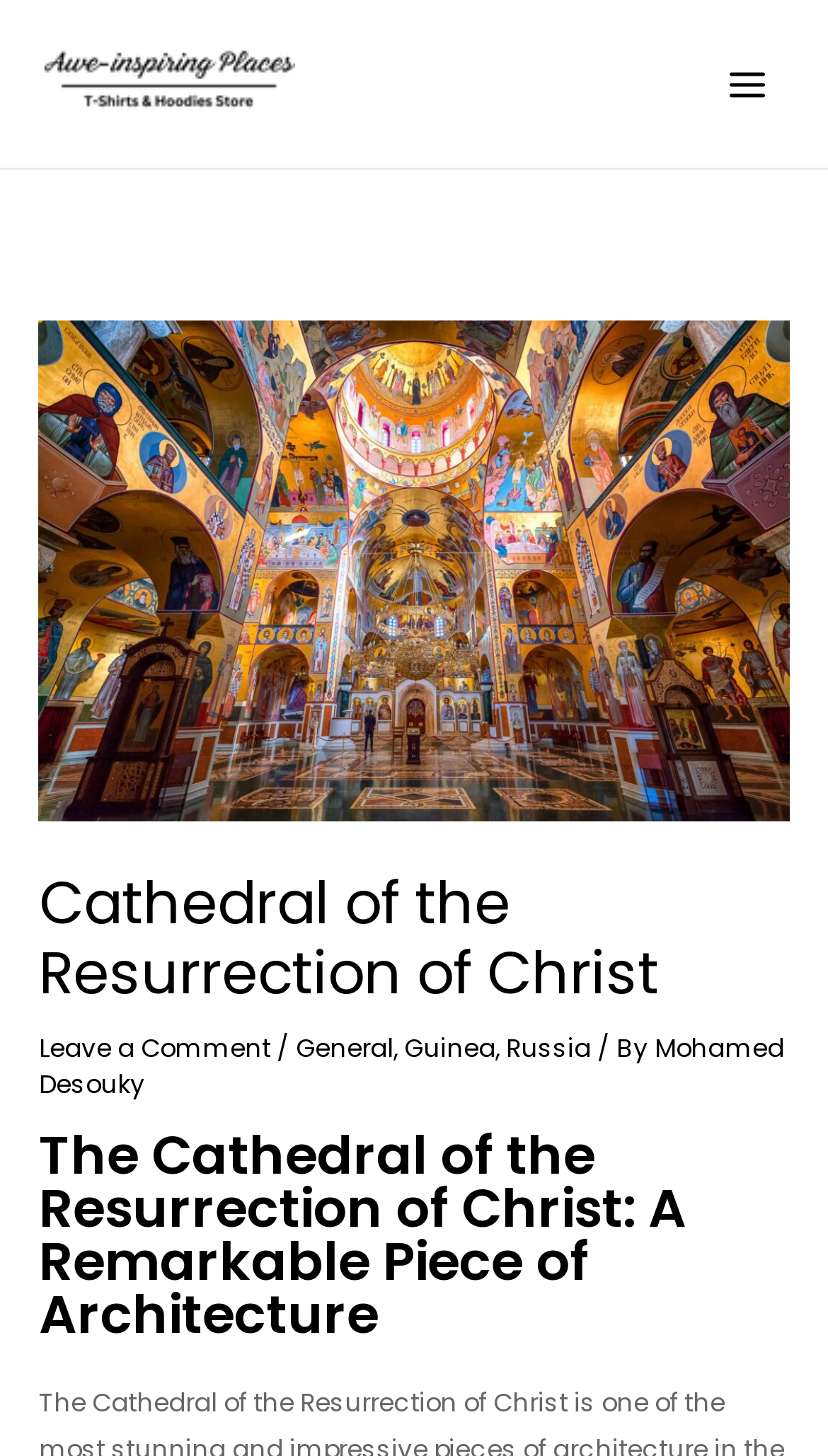Identify the bounding box coordinates for the UI element described as: "Russia".

[0.611, 0.709, 0.713, 0.732]